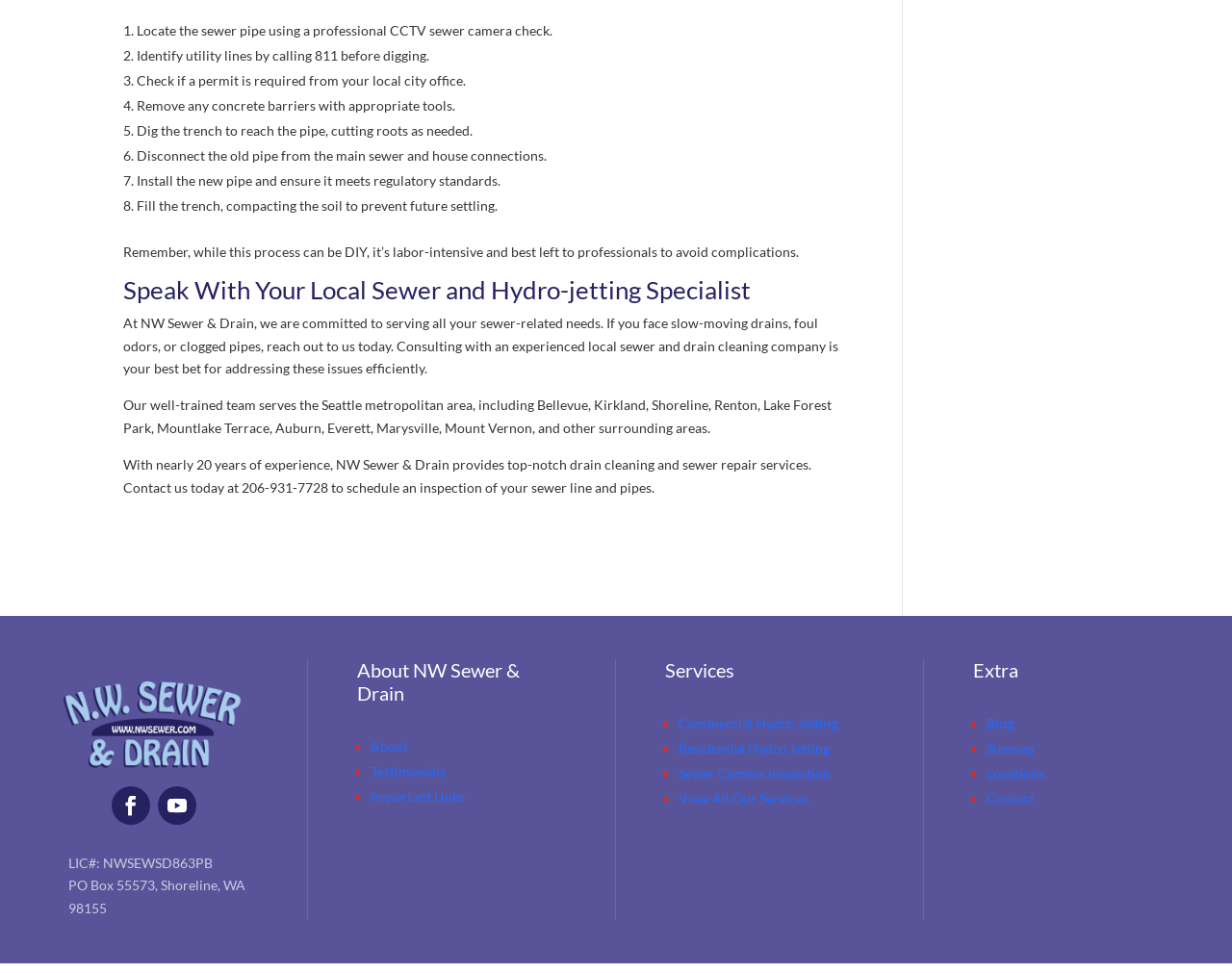What services does the company provide?
Please use the image to deliver a detailed and complete answer.

The company provides sewer repair and drain cleaning services, including commercial and residential hydro jetting, sewer camera inspection, and other services, as listed in the 'Services' section of the webpage.